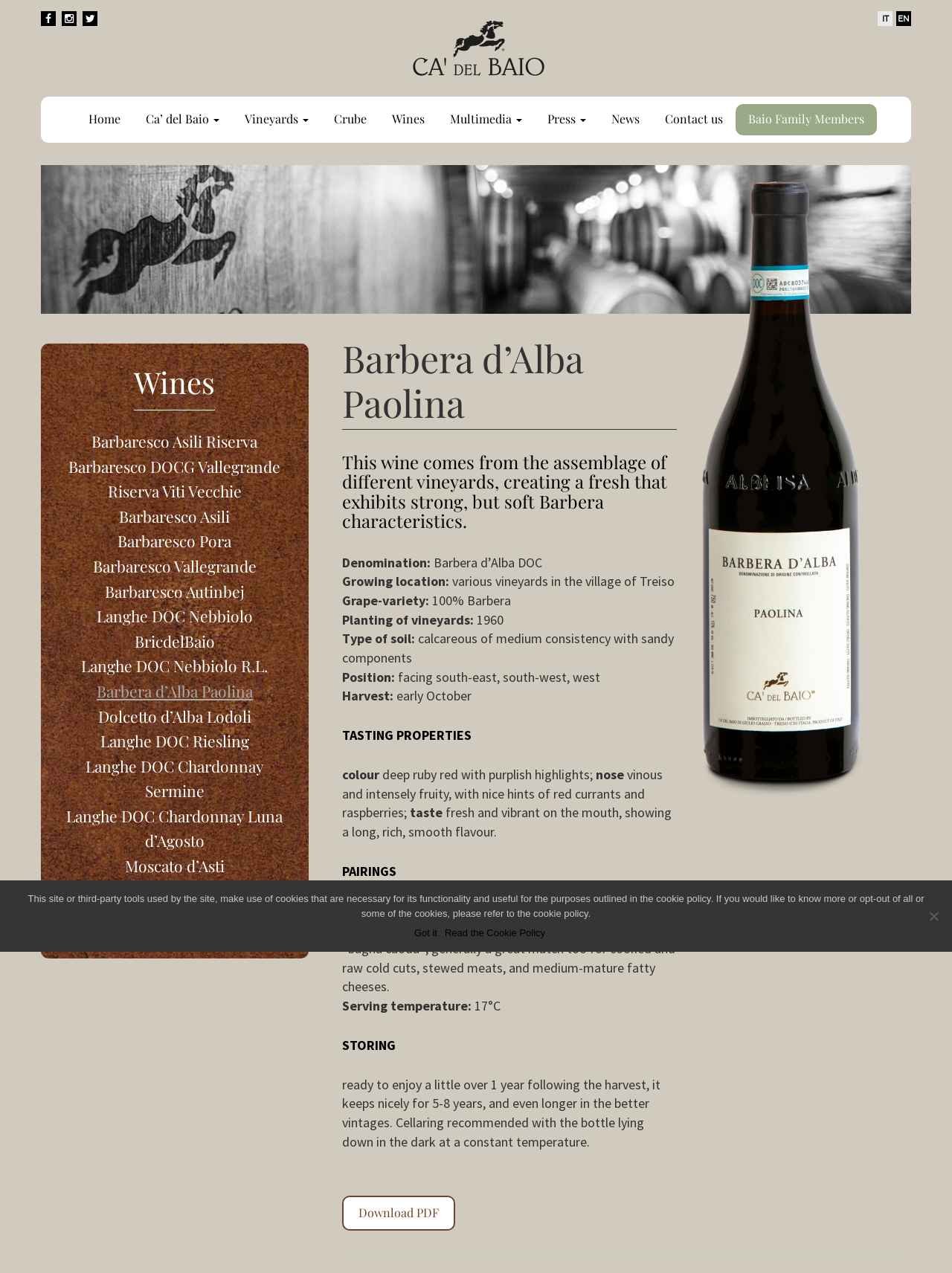Please determine the bounding box coordinates for the element that should be clicked to follow these instructions: "View Wines".

[0.411, 0.087, 0.446, 0.099]